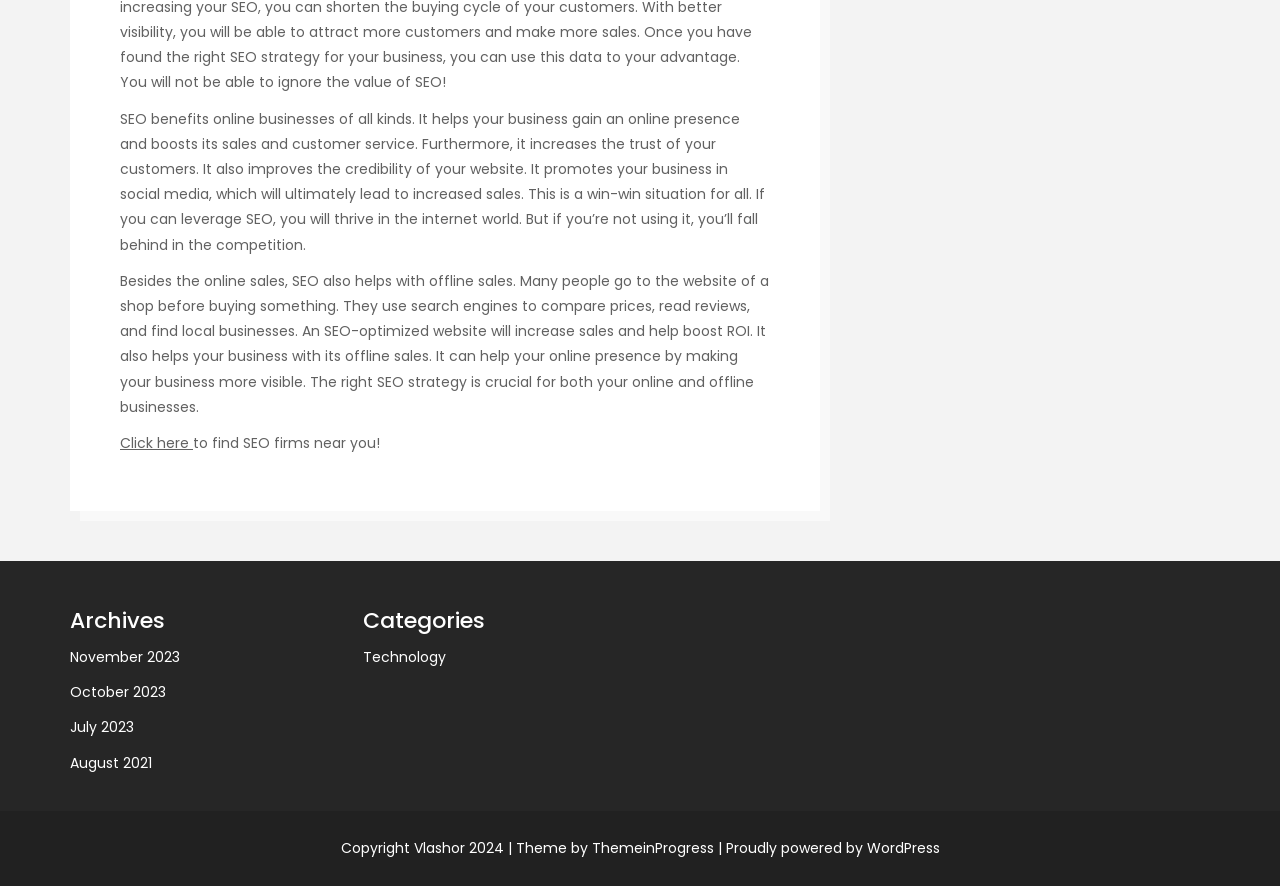What is the purpose of the link 'Click here'?
Provide an in-depth answer to the question, covering all aspects.

The link 'Click here' is followed by the static text 'to find SEO firms near you!', indicating that the purpose of the link is to direct users to find SEO firms in their location.